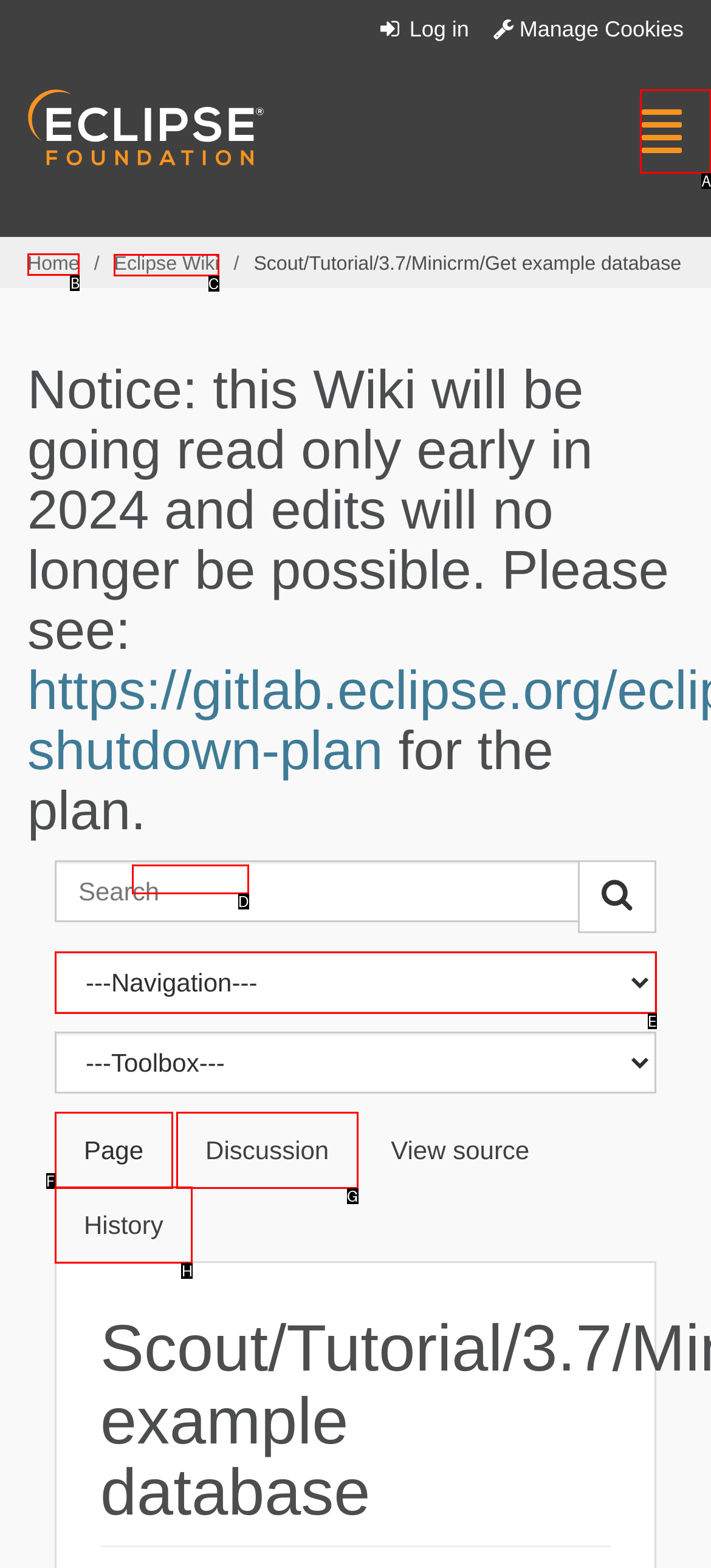Indicate which HTML element you need to click to complete the task: Go to the Eclipse Wiki page. Provide the letter of the selected option directly.

C